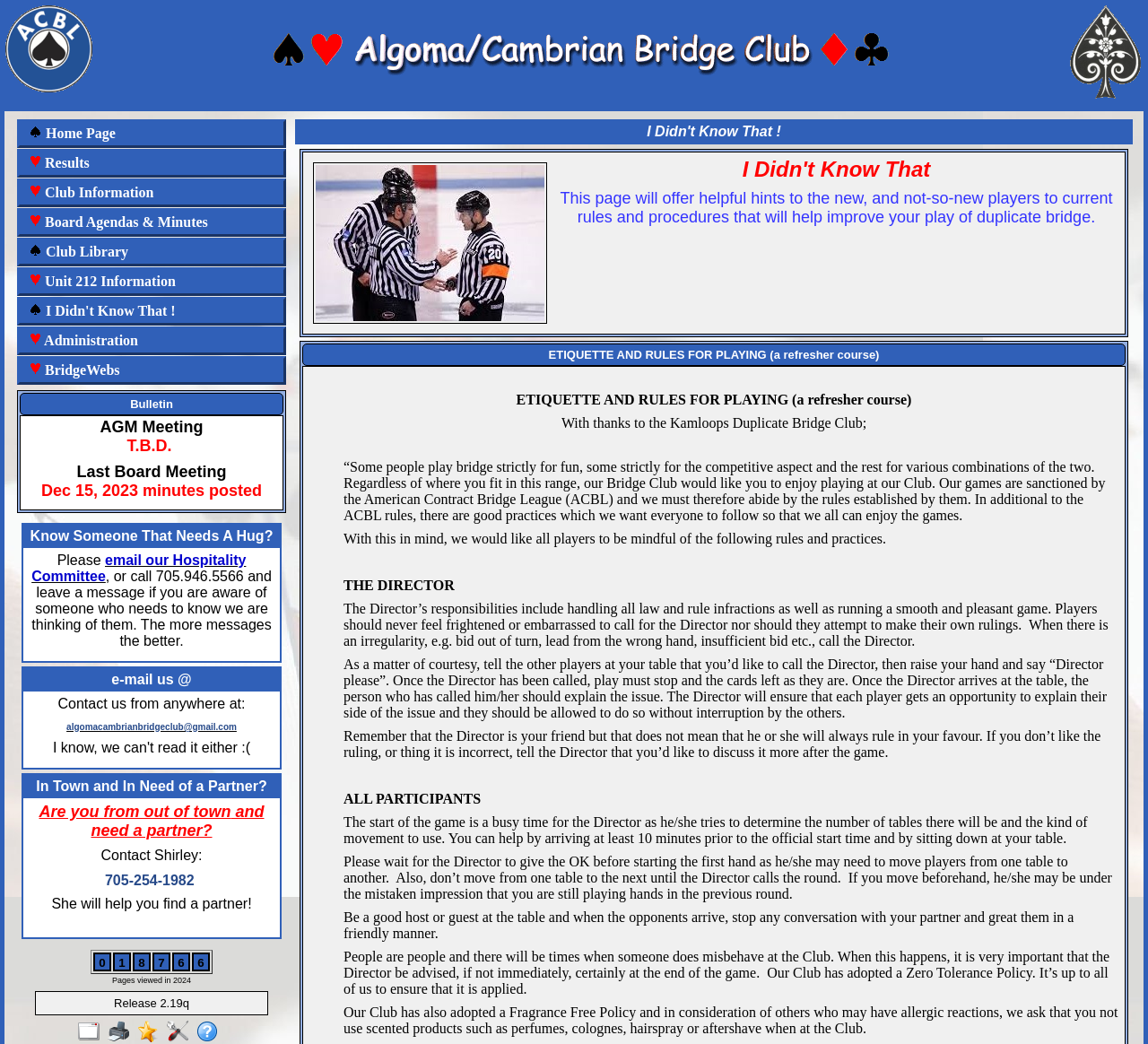Using the information in the image, give a detailed answer to the following question: What is the purpose of the Hospitality Committee?

The purpose of the Hospitality Committee can be inferred from the text 'Know Someone That Needs A Hug? Please email our Hospitality Committee, or call 705.946.5566 and leave a message if you are aware of someone who needs to know we are thinking of them.' which suggests that the committee provides support to those in need.